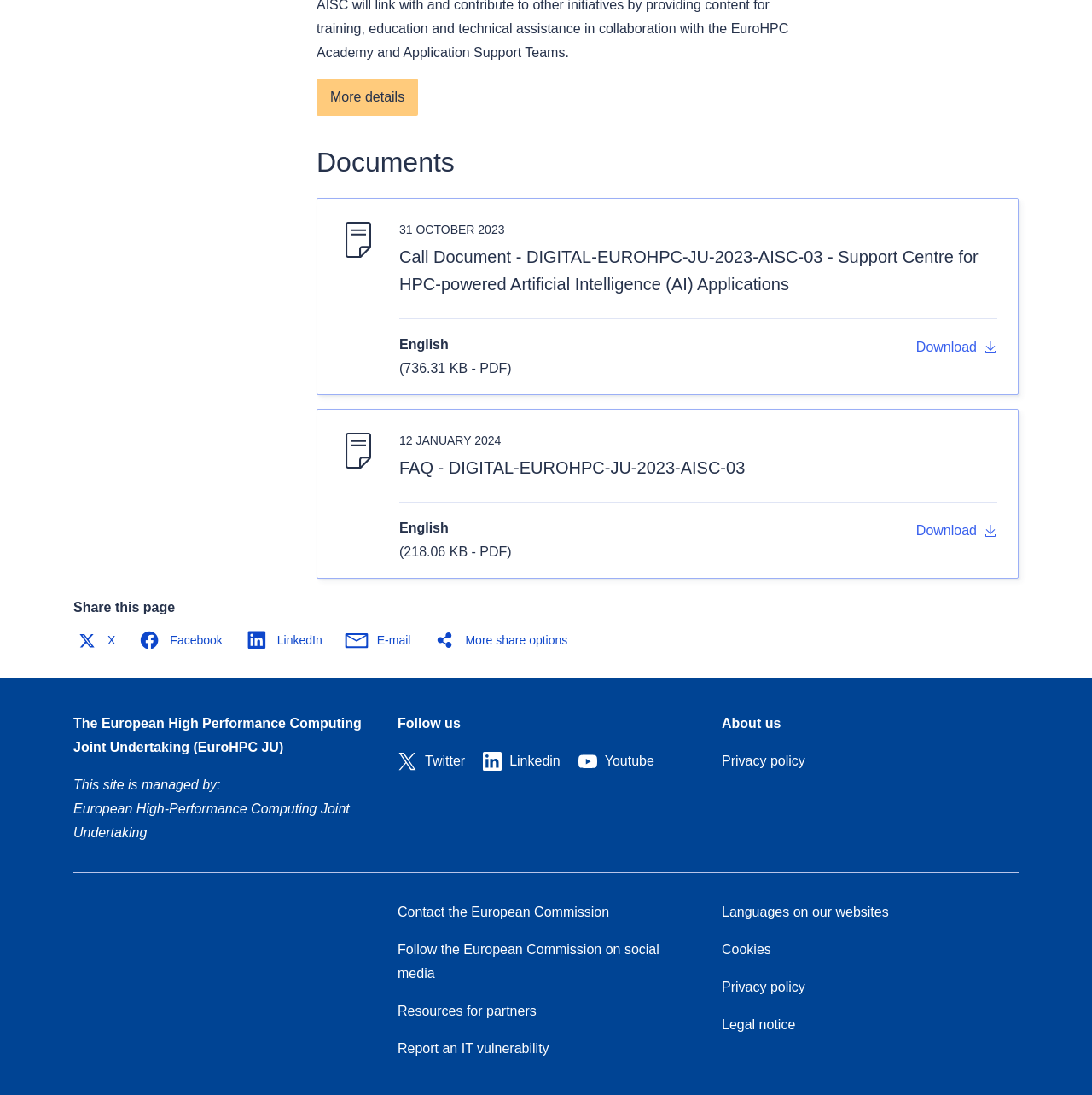Examine the screenshot and answer the question in as much detail as possible: What is the title of the first document?

The title of the first document can be found in the StaticText element with the text 'Call Document - DIGITAL-EUROHPC-JU-2023-AISC-03 - Support Centre for HPC-powered Artificial Intelligence (AI) Applications'.